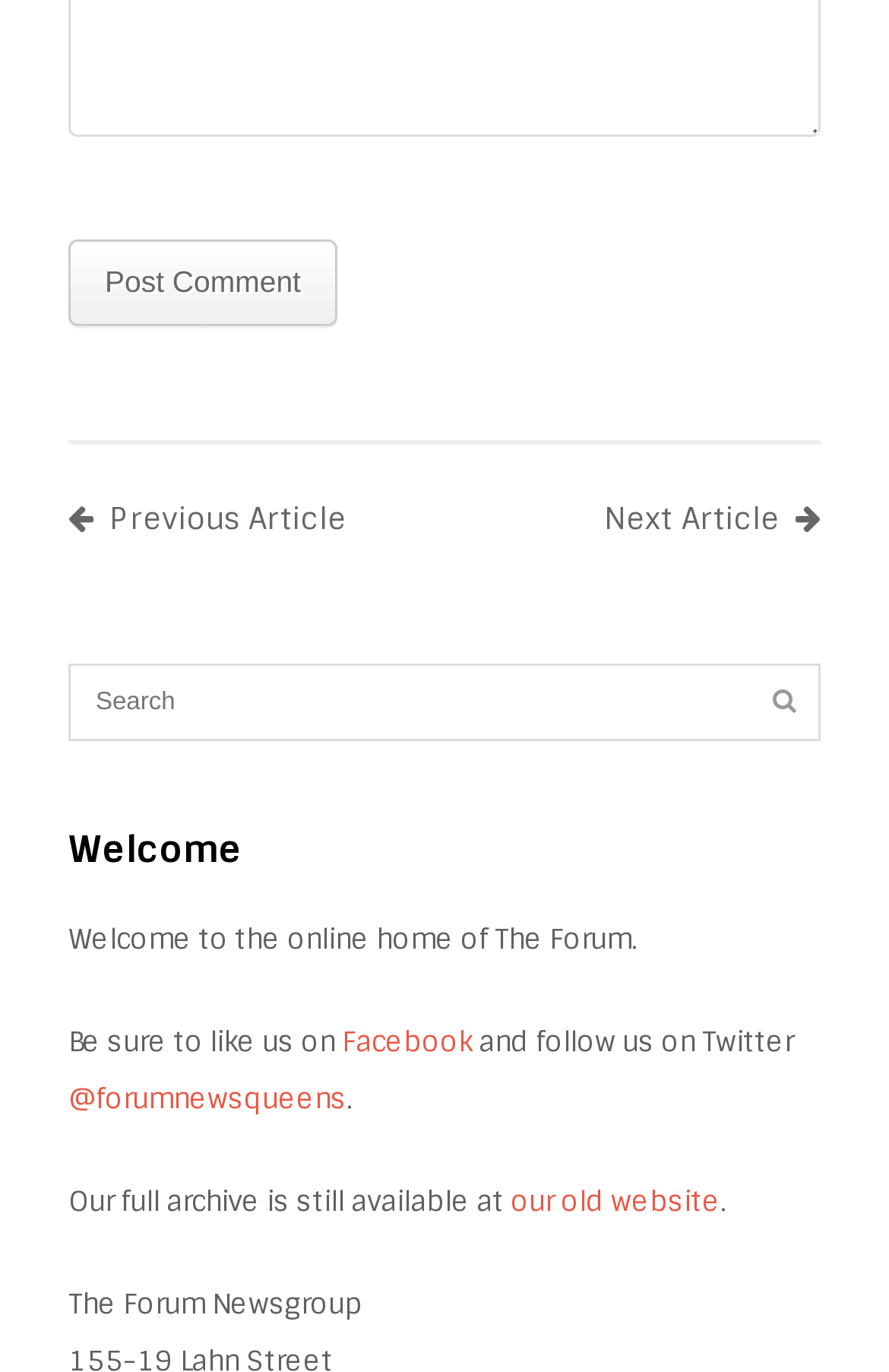Provide a short answer using a single word or phrase for the following question: 
What is the name of the online home?

The Forum